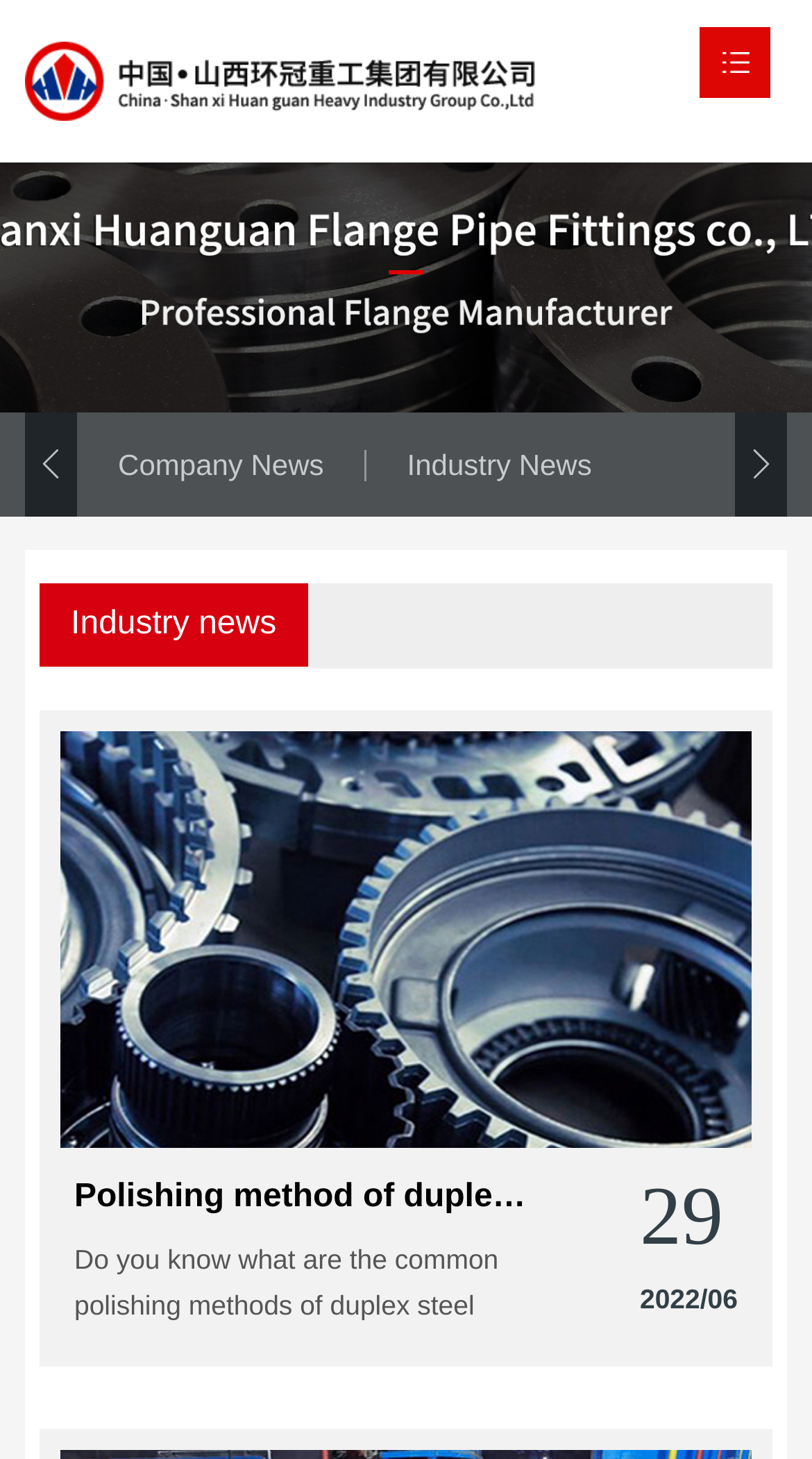How many navigation links are present in the top menu?
Based on the visual, give a brief answer using one word or a short phrase.

7